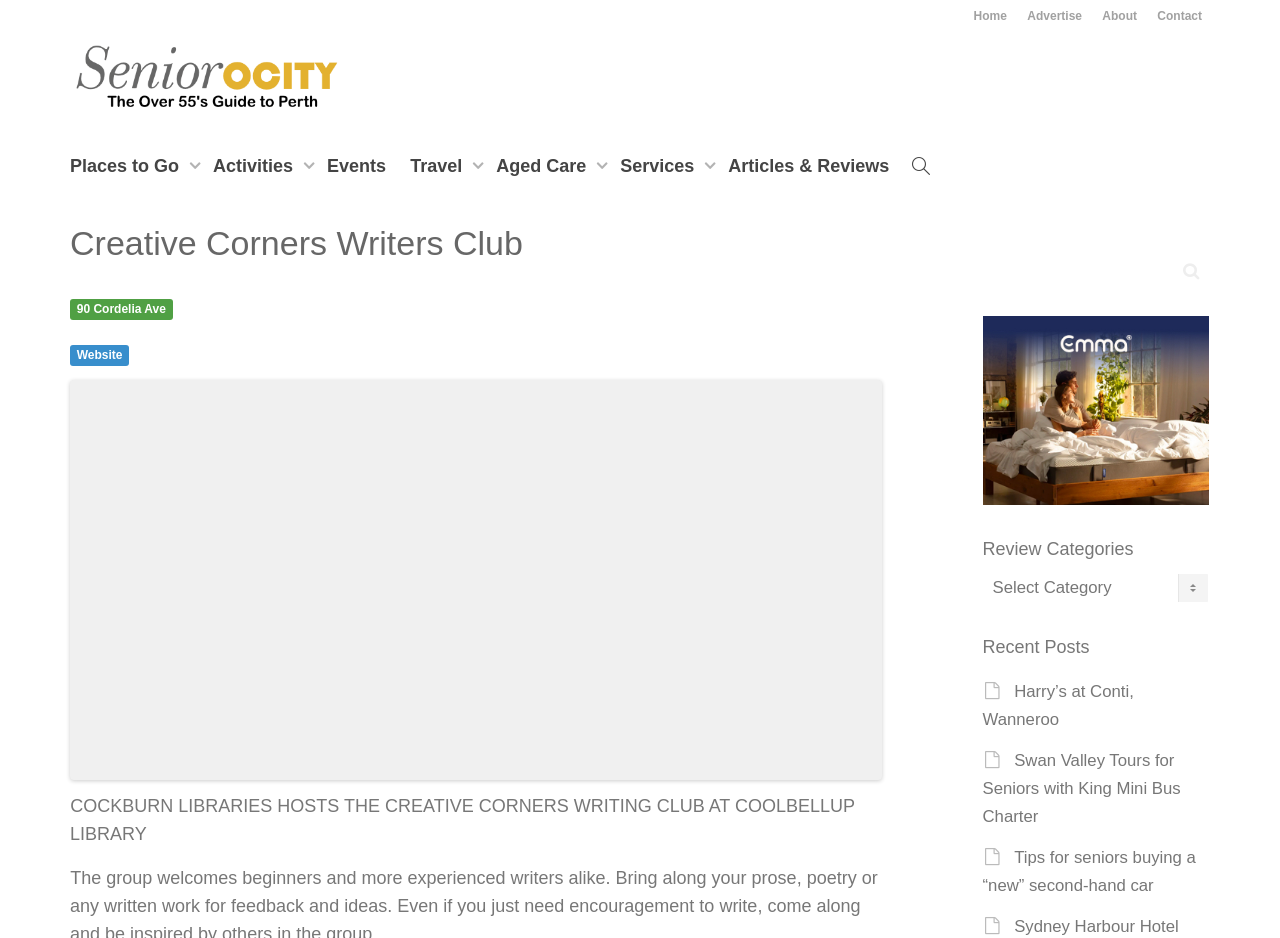Give a detailed account of the webpage.

The webpage is about the Creative Corners Writers Club, a local class, club, or activity suitable for seniors and the over 55's in Perth. At the top of the page, there is a navigation menu with links to "Home", "Advertise", "About", and "Contact". Below this menu, there is a logo or image of "Seniorocity - Seniors / Over 55's Guide to Perth" with a link to the same title.

To the right of the logo, there are several links categorized into sections, including "Places to Go", "Activities", "Events", "Travel", "Aged Care", "Services", and "Articles & Reviews". Each section has a small icon next to it.

Below these links, there is a heading that reads "Creative Corners Writers Club" with a subheading that provides the address "90 Cordelia Ave" and a link to the club's website. 

Further down the page, there is a search bar with a text box and a "Search" button. Next to the search bar, there is a link to an unknown page.

The main content of the page is divided into sections. The first section has a heading that reads "COCKBURN LIBRARIES HOSTS THE CREATIVE CORNERS WRITING CLUB AT COOLBELLUP LIBRARY". 

Below this section, there are three links to recent posts, including "Harry’s at Conti, Wanneroo", "Swan Valley Tours for Seniors with King Mini Bus Charter", and "Tips for seniors buying a “new” second-hand car". There is also a link to "Sydney Harbour Hotel" at the bottom of the page.

The page has a total of 7 headings, 17 links, 1 image, 1 search bar, 1 combobox, and 1 textbox.